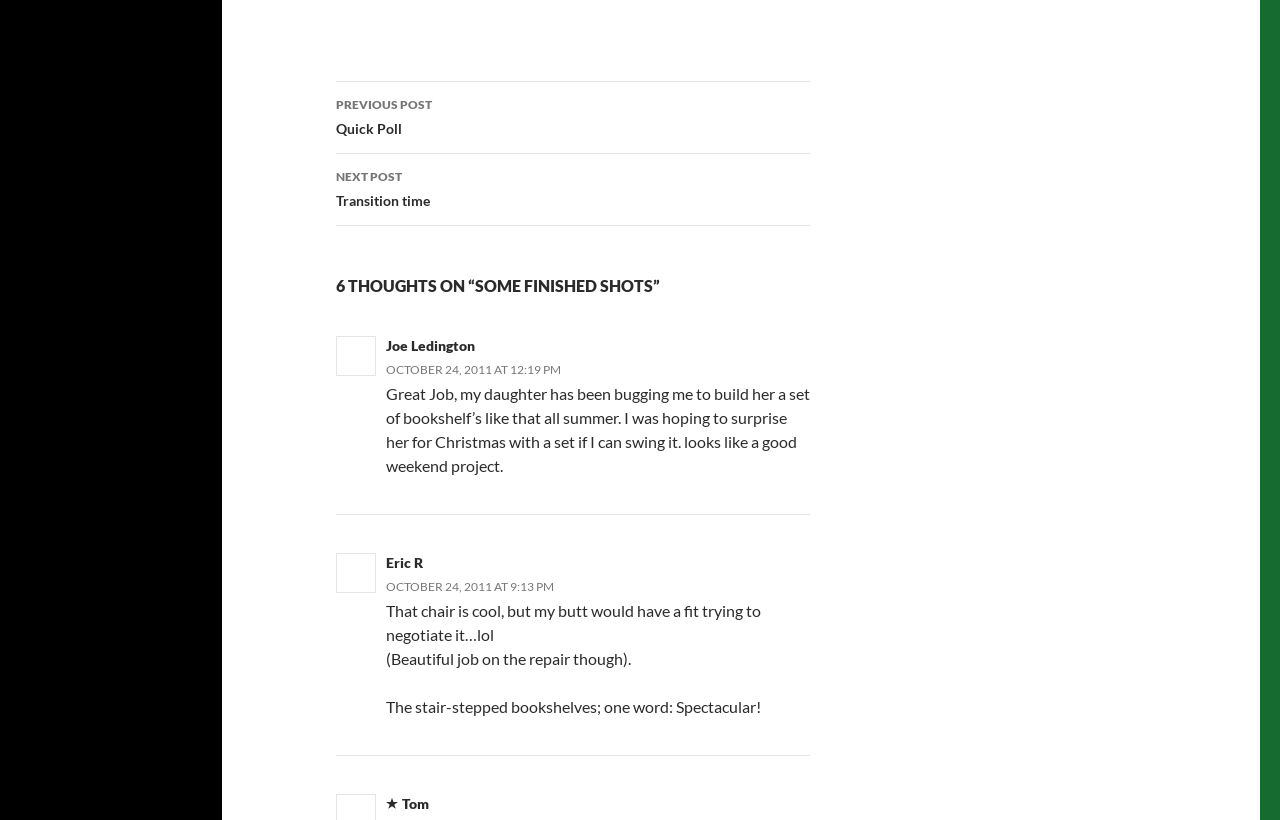What is the title of the current post?
Your answer should be a single word or phrase derived from the screenshot.

SOME FINISHED SHOTS